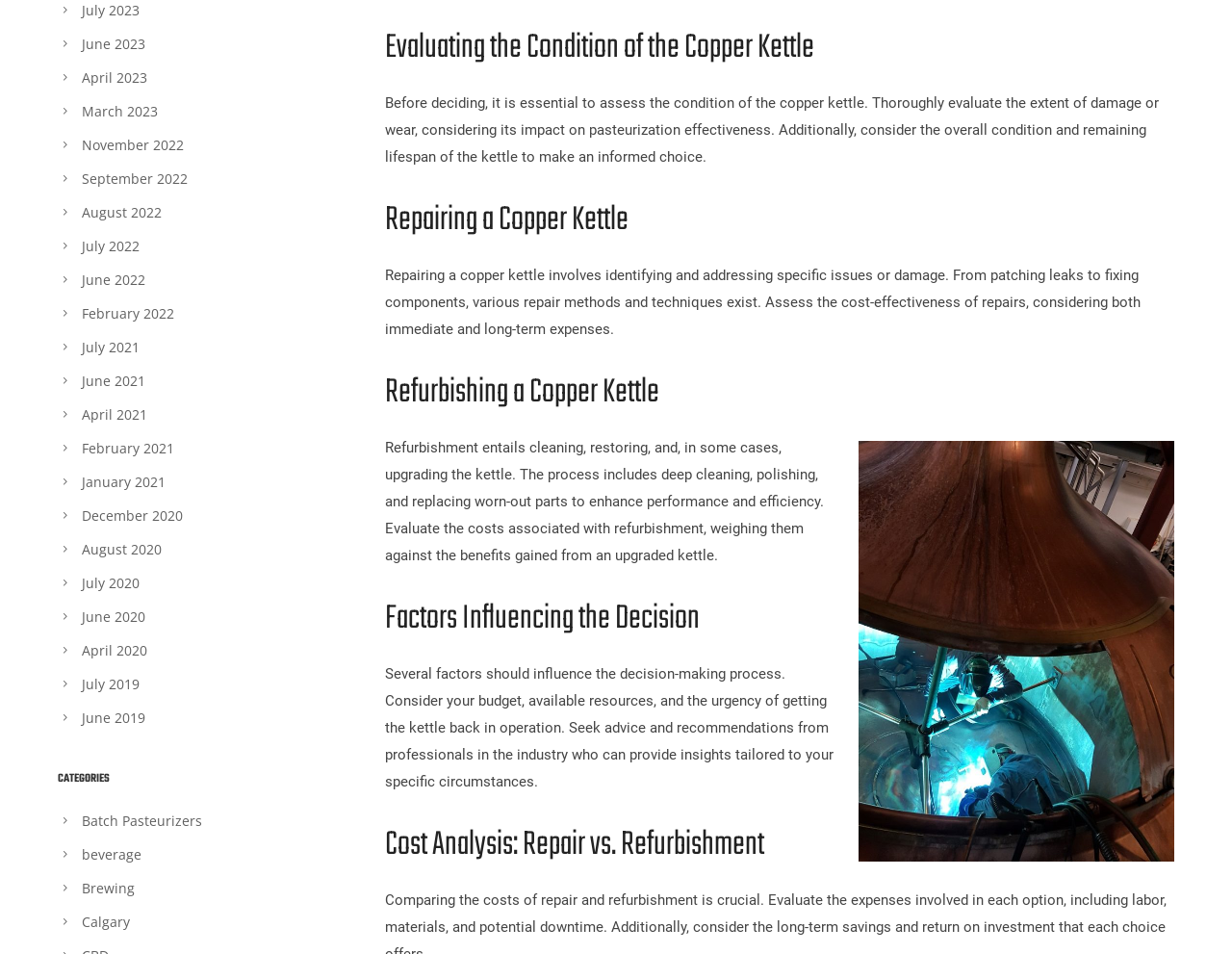What is refurbishment of a copper kettle?
Offer a detailed and full explanation in response to the question.

Refurbishment of a copper kettle involves cleaning, restoring, and, in some cases, upgrading the kettle, which includes deep cleaning, polishing, and replacing worn-out parts to enhance performance and efficiency.